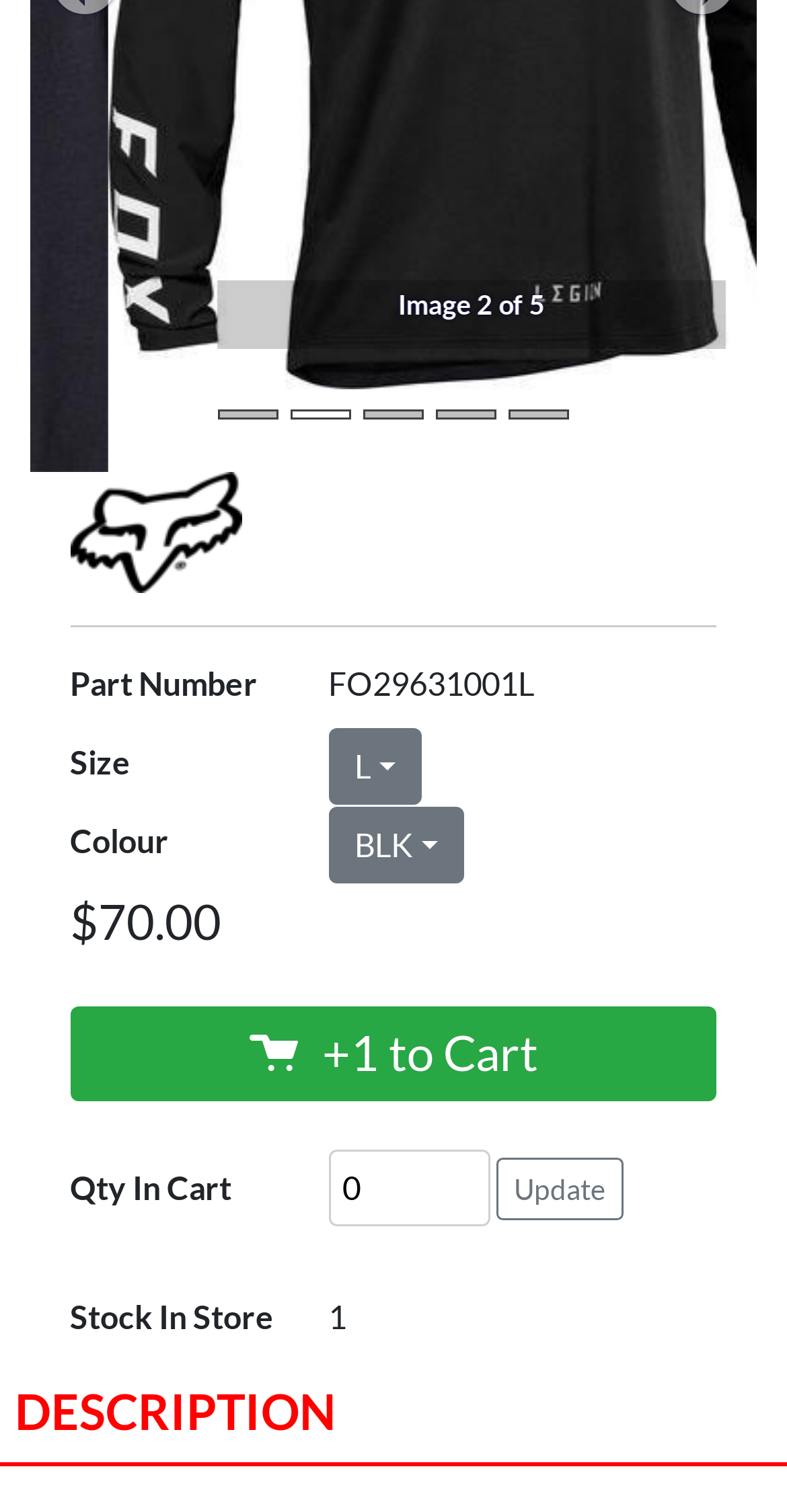Return the bounding box coordinates of the UI element that corresponds to this description: "+1 to Cart". The coordinates must be given as four float numbers in the range of 0 and 1, [left, top, right, bottom].

[0.089, 0.665, 0.911, 0.729]